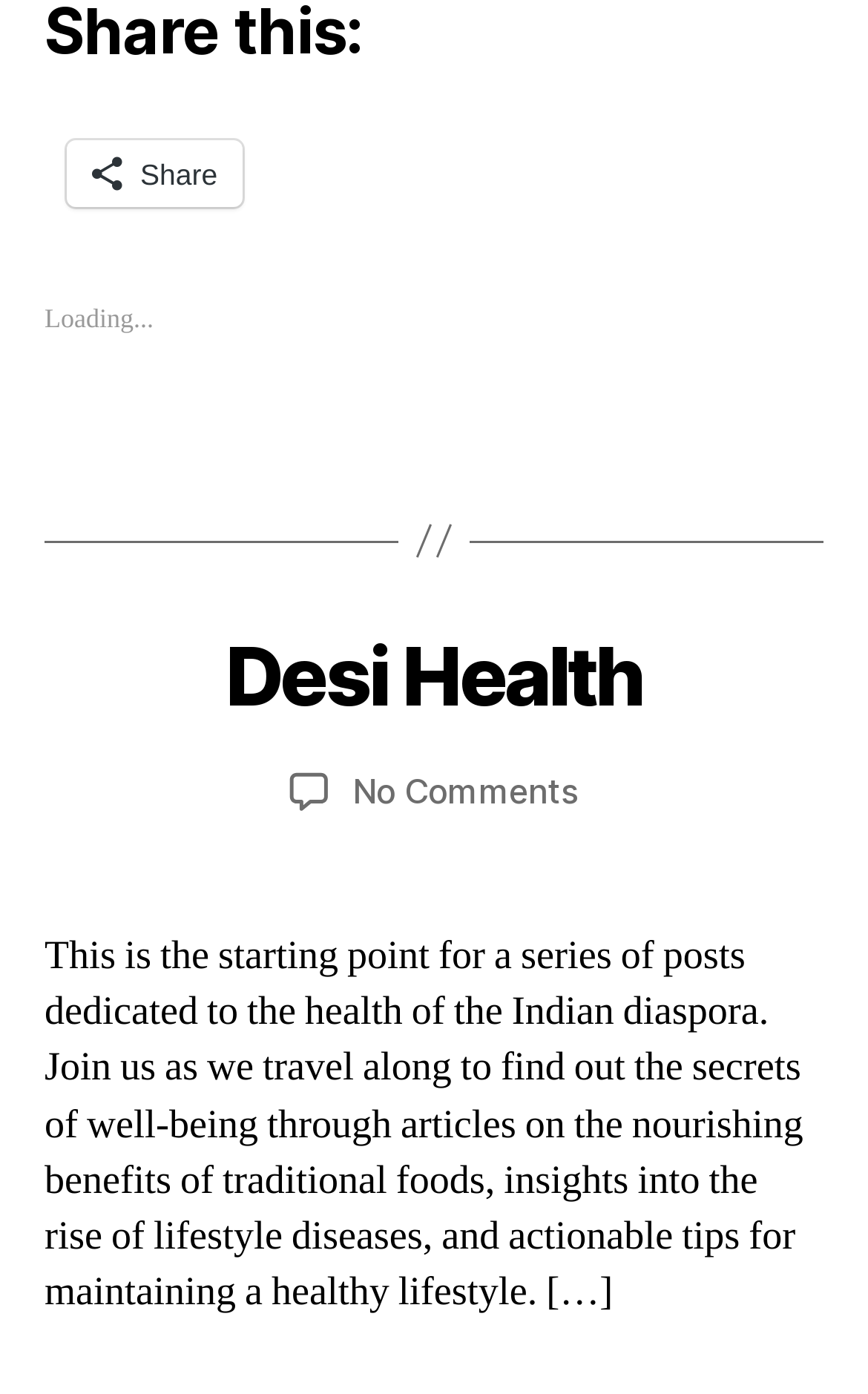What are the traditional foods mentioned in the post?
Using the image as a reference, answer the question with a short word or phrase.

Not specified